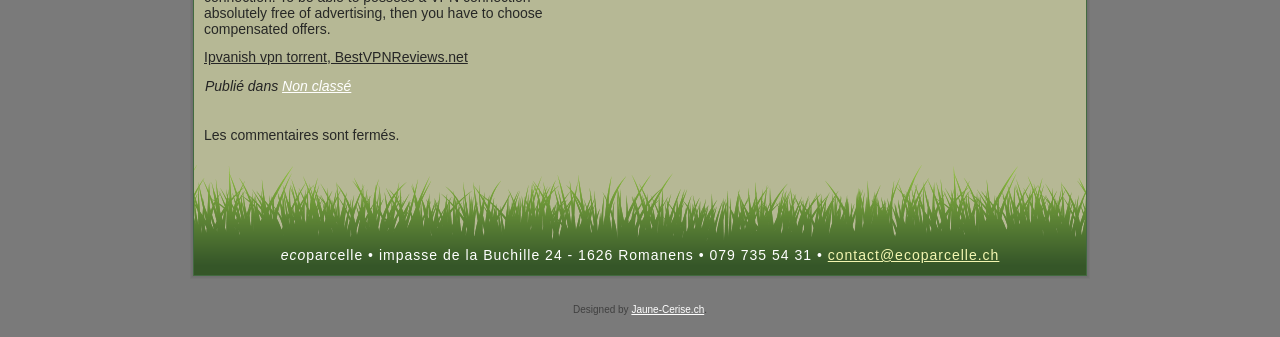Using the given description, provide the bounding box coordinates formatted as (top-left x, top-left y, bottom-right x, bottom-right y), with all values being floating point numbers between 0 and 1. Description: Buy Databases

None